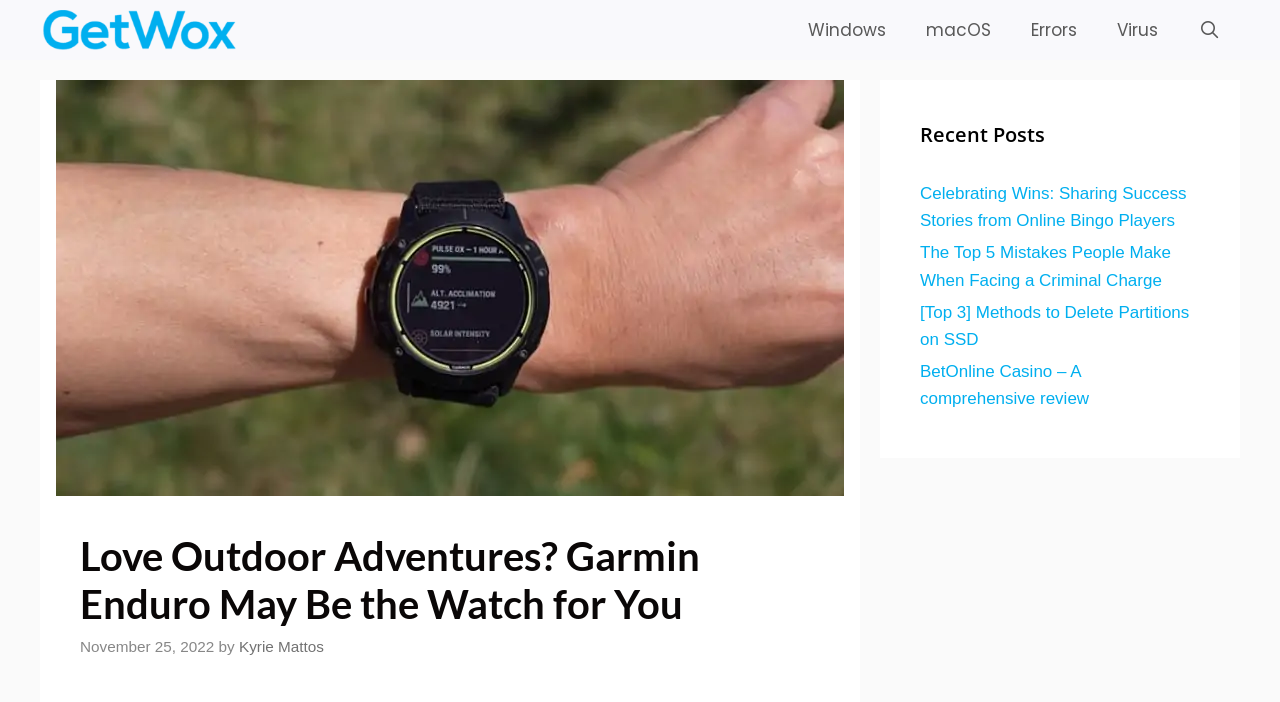How many navigation links are there?
Answer with a single word or short phrase according to what you see in the image.

5